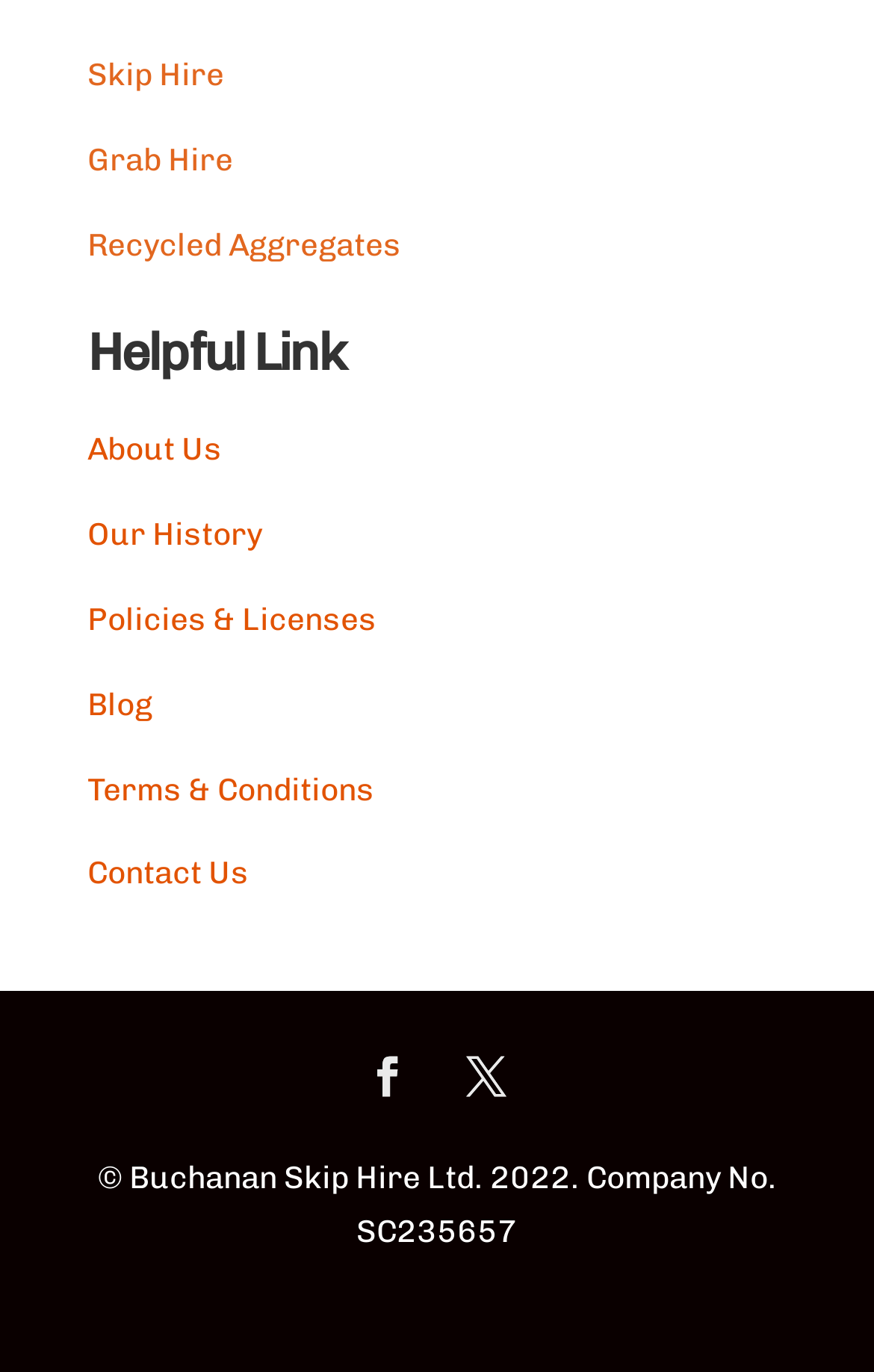How many social media links are there?
Carefully analyze the image and provide a thorough answer to the question.

There are two social media links at the bottom of the webpage, represented by the icons '' and '', which are likely Facebook and Twitter links.